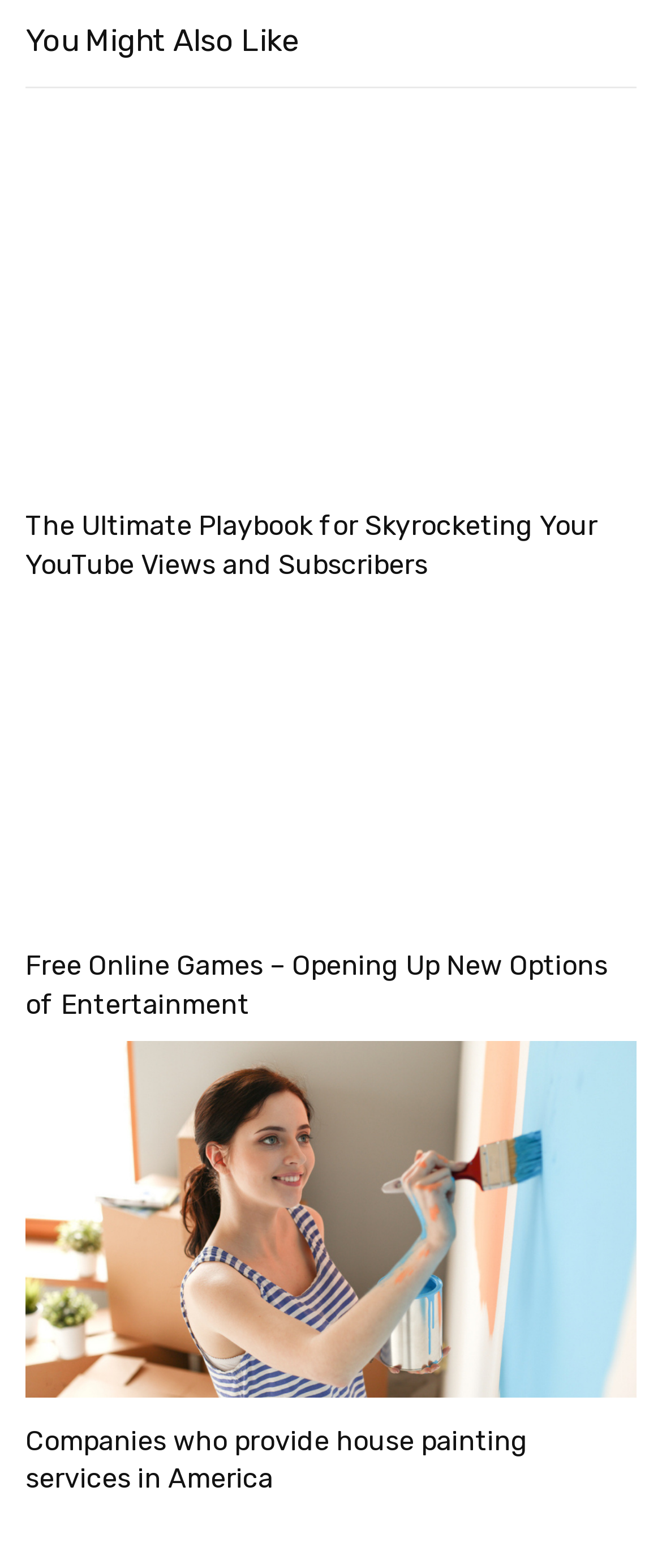What is the theme of the last link?
Answer the question with just one word or phrase using the image.

House painting services